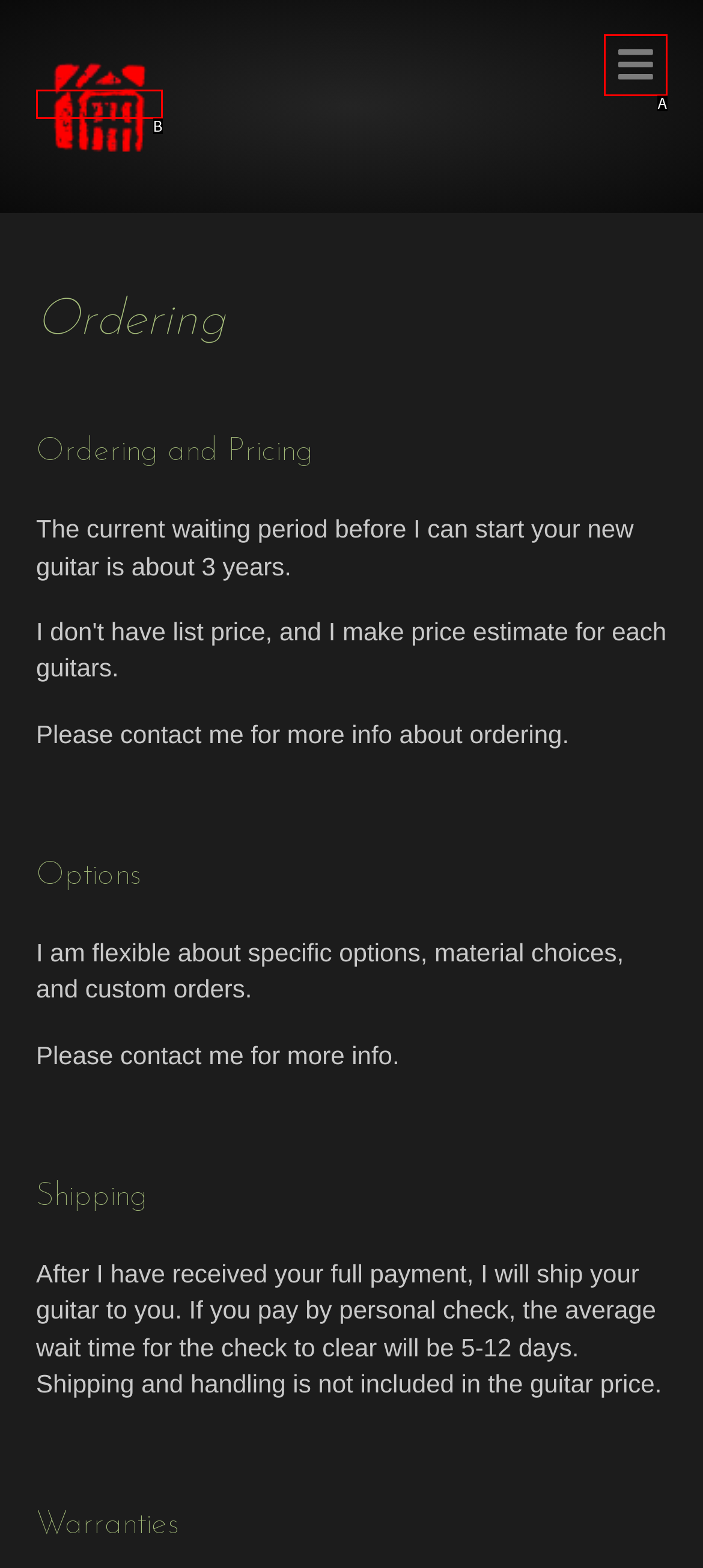Find the HTML element that corresponds to the description: alt="Matsuda Guitars". Indicate your selection by the letter of the appropriate option.

B